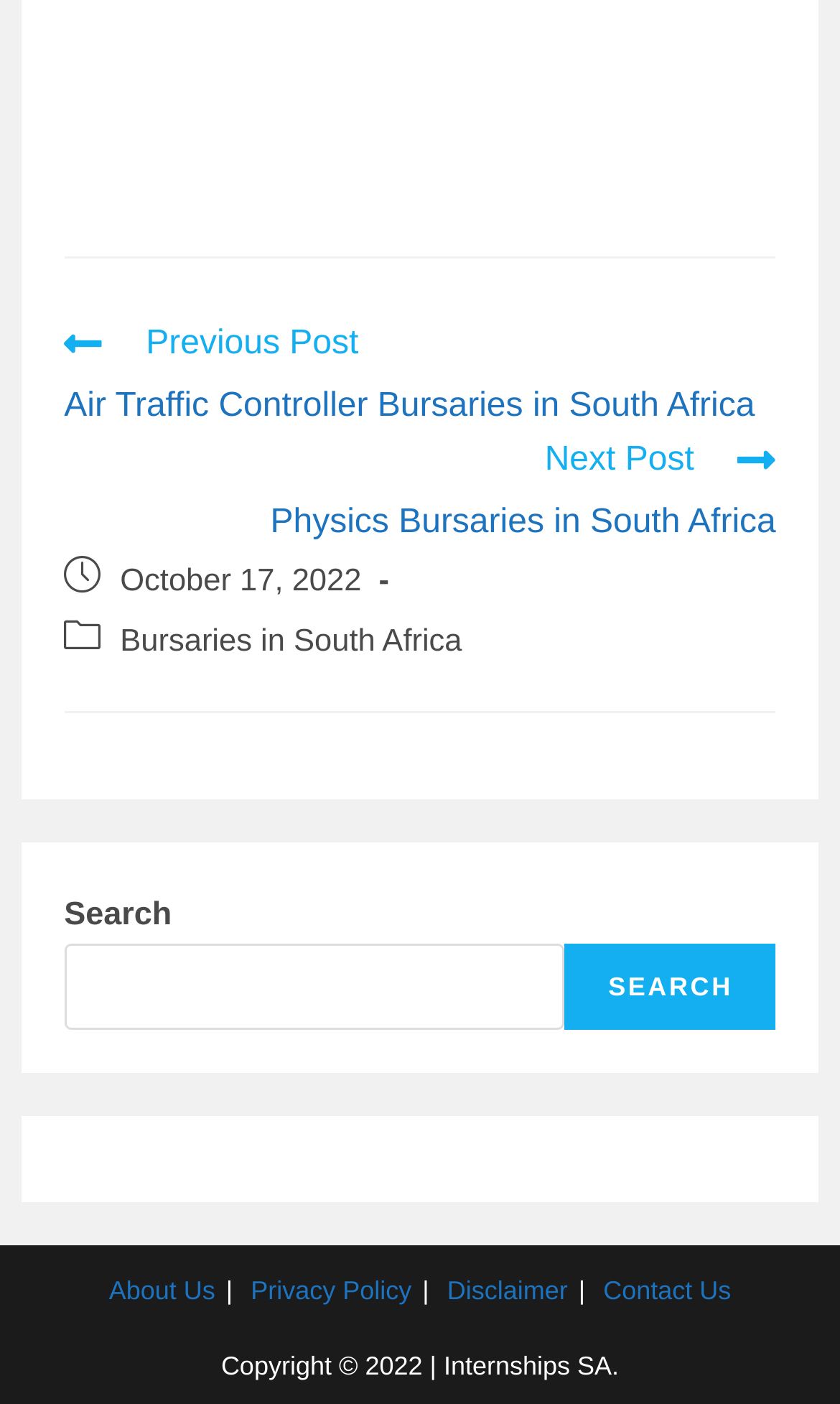Please specify the bounding box coordinates of the area that should be clicked to accomplish the following instruction: "Read previous post". The coordinates should consist of four float numbers between 0 and 1, i.e., [left, top, right, bottom].

[0.076, 0.23, 0.924, 0.313]